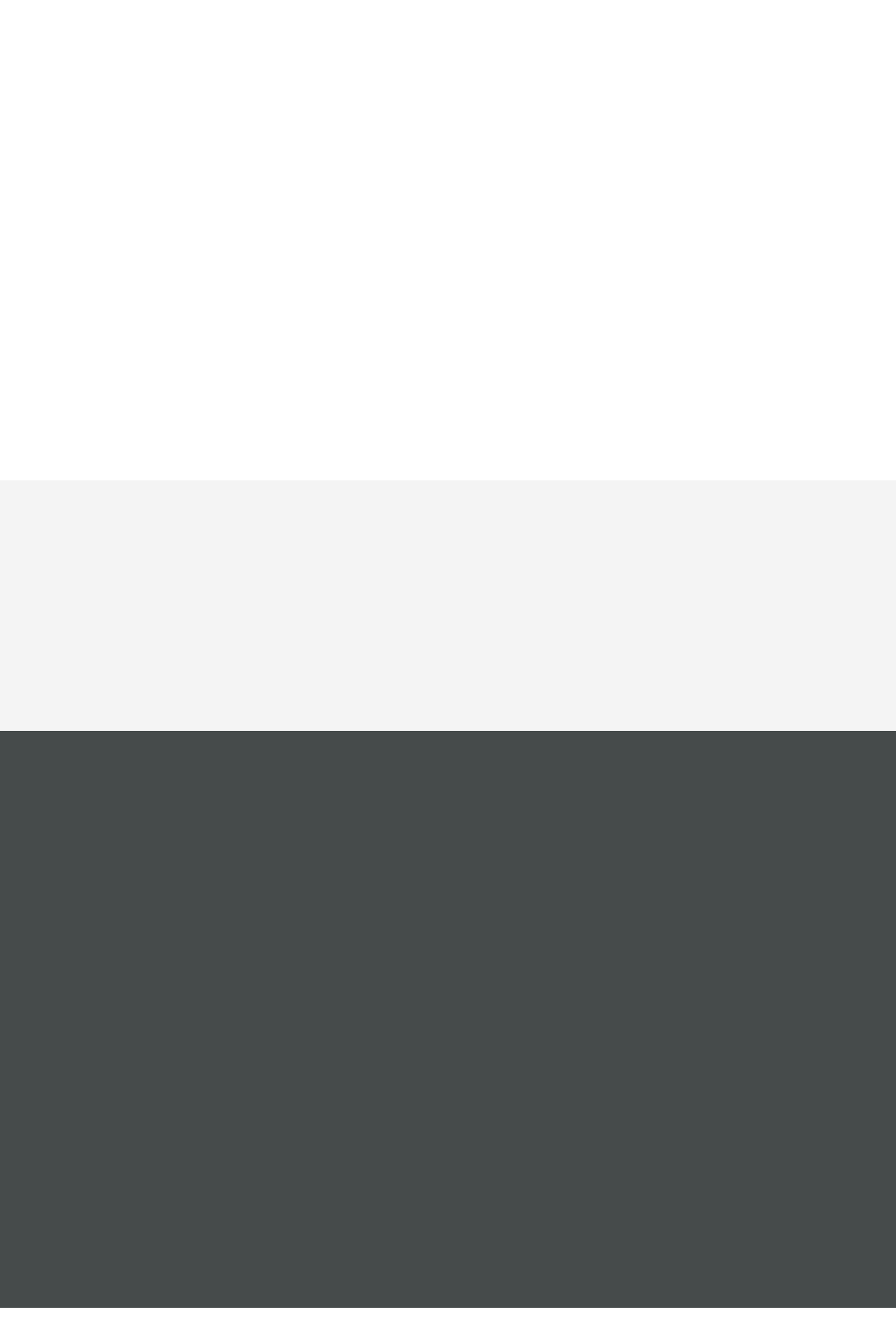Please specify the bounding box coordinates of the clickable region necessary for completing the following instruction: "Go to Praxity". The coordinates must consist of four float numbers between 0 and 1, i.e., [left, top, right, bottom].

[0.041, 0.583, 0.959, 0.62]